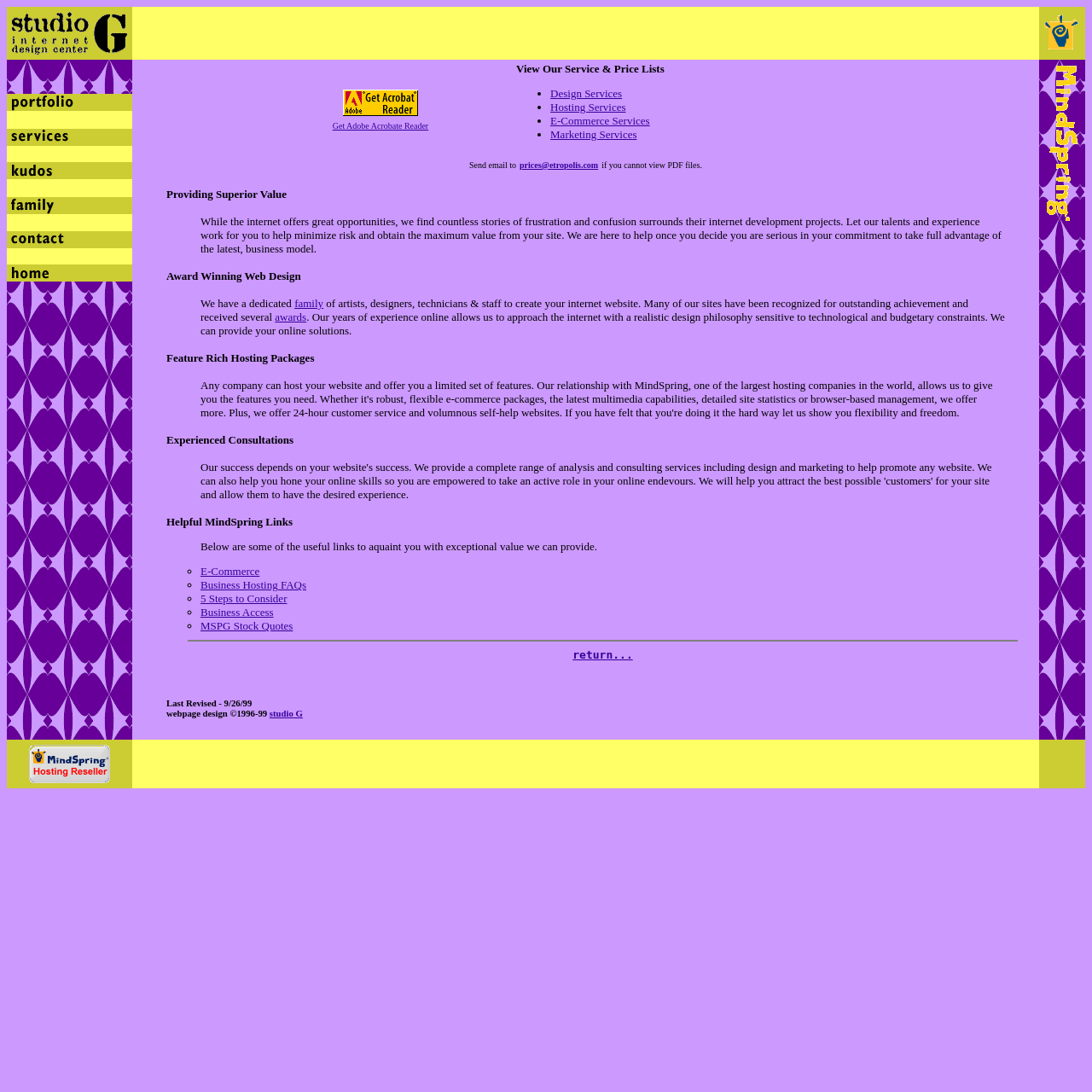Please identify the bounding box coordinates of the element I need to click to follow this instruction: "send email to prices@etropolis.com".

[0.476, 0.147, 0.548, 0.155]